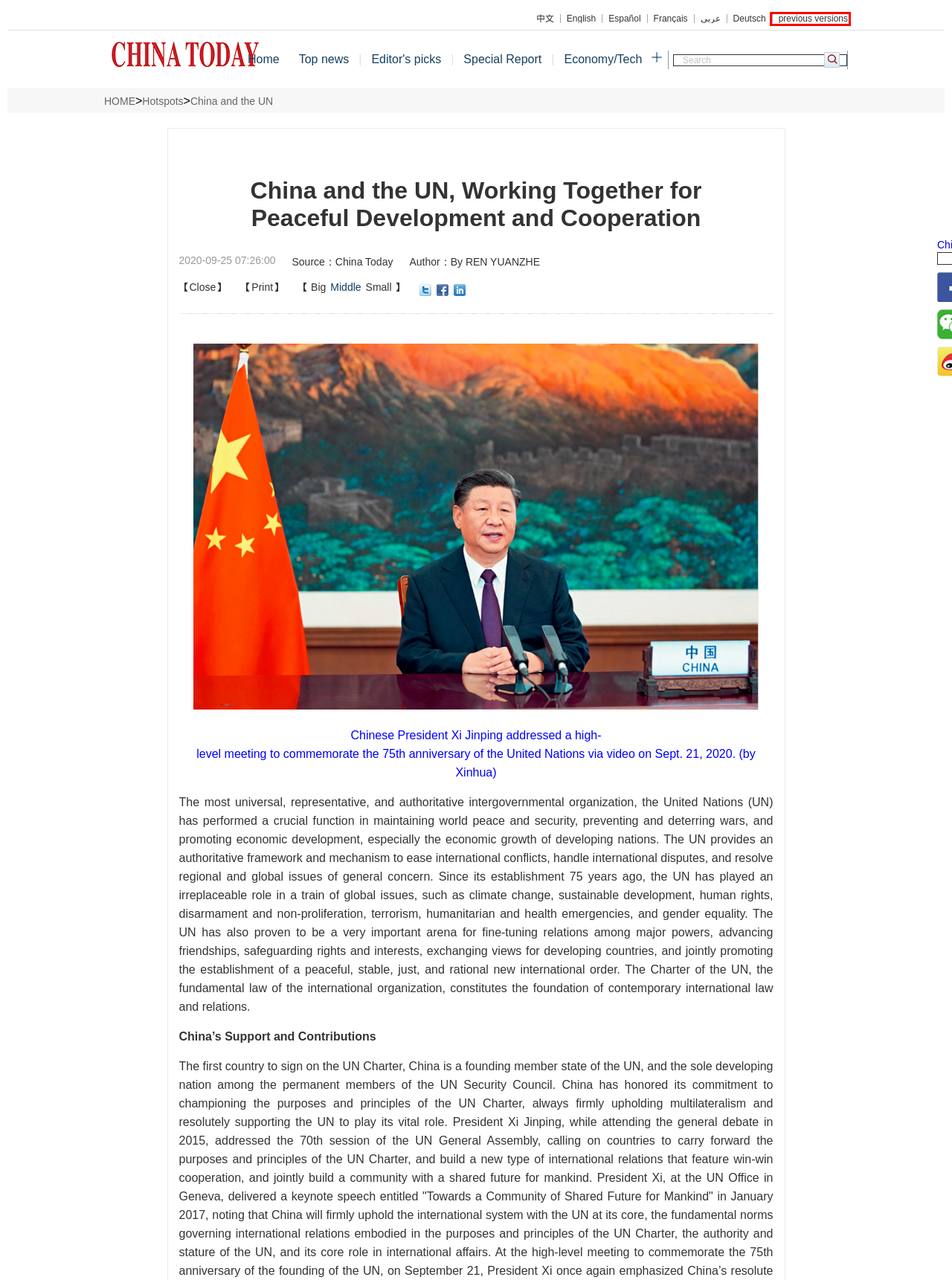You are provided with a screenshot of a webpage containing a red rectangle bounding box. Identify the webpage description that best matches the new webpage after the element in the bounding box is clicked. Here are the potential descriptions:
A. الصين اليوم
B. CHINA HOY
C. China Today
D. CHINA TODAY
E. LA CHINE AU PRÉSENT
F. Chinese dictionary, free Chinese English dictionary, online translation -- ichacha.net
G. CHINA HEUTE
H. 今日中国

D